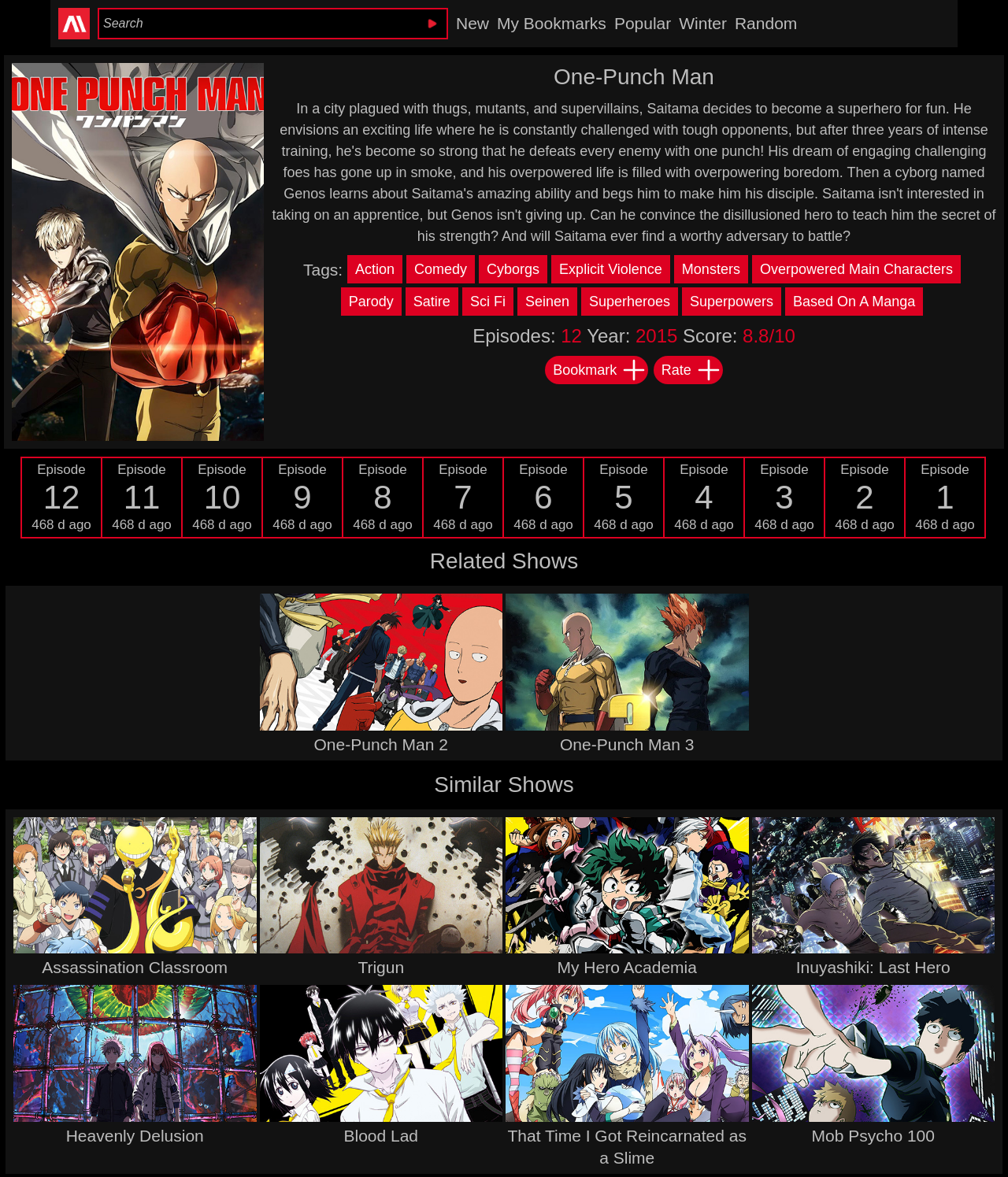Determine the bounding box coordinates for the area that needs to be clicked to fulfill this task: "View One-Punch Man Anime Poster". The coordinates must be given as four float numbers between 0 and 1, i.e., [left, top, right, bottom].

[0.012, 0.054, 0.262, 0.375]